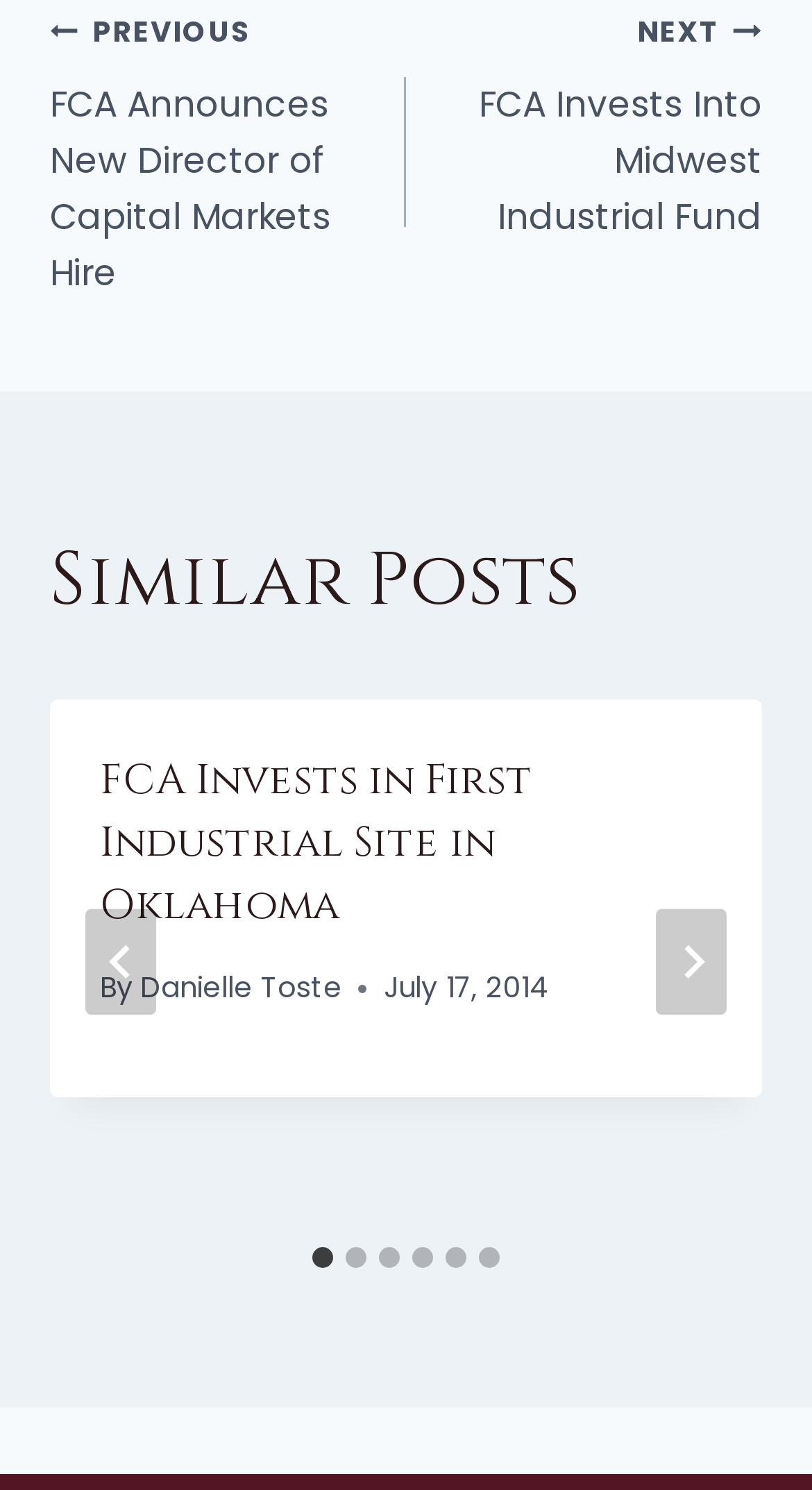Please provide a detailed answer to the question below by examining the image:
What is the author of the first post?

I found the author of the first post by looking at the link element inside the HeaderAsNonLandmark element, which is labeled as 'Danielle Toste'.